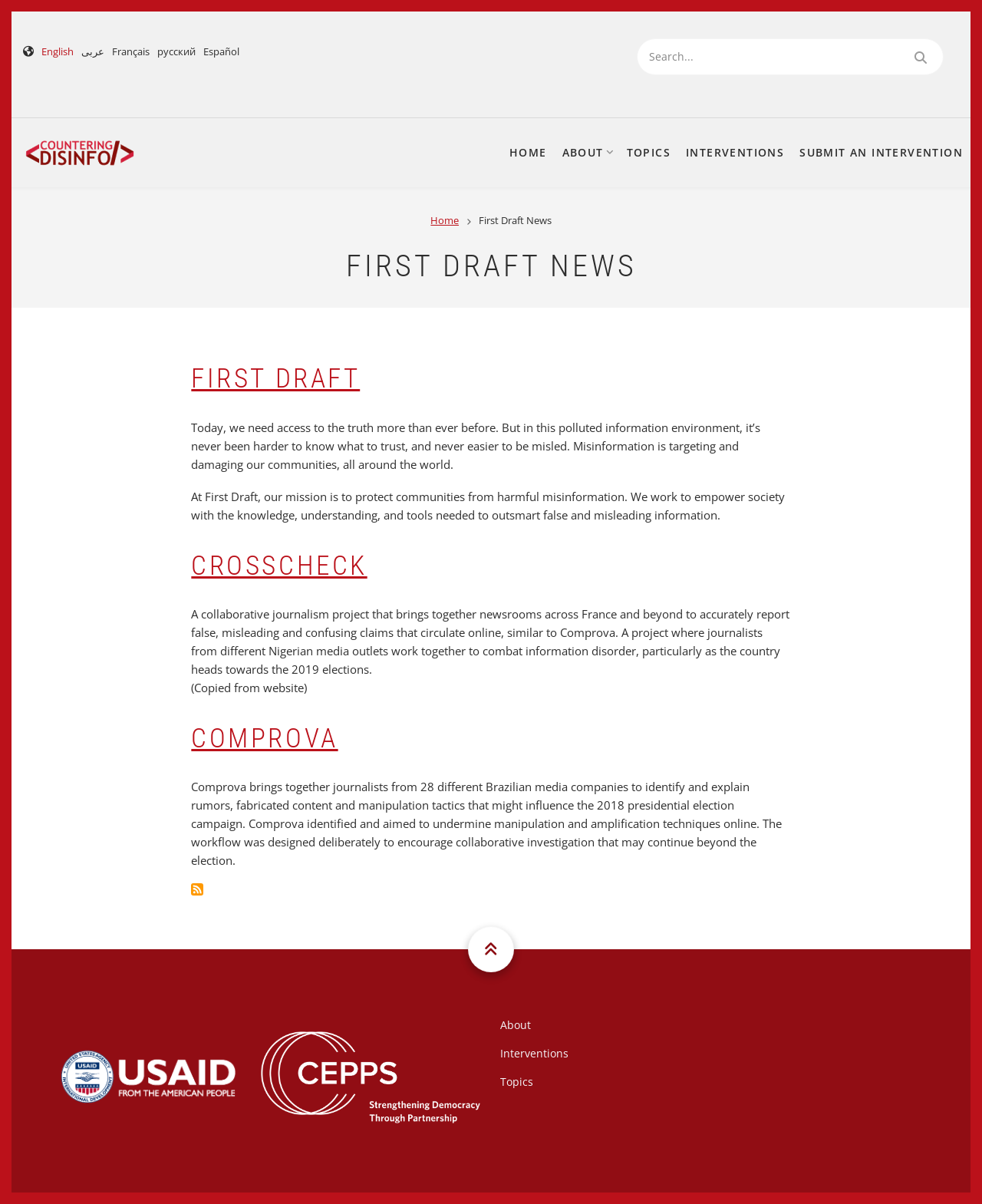Generate the text content of the main headline of the webpage.

FIRST DRAFT NEWS